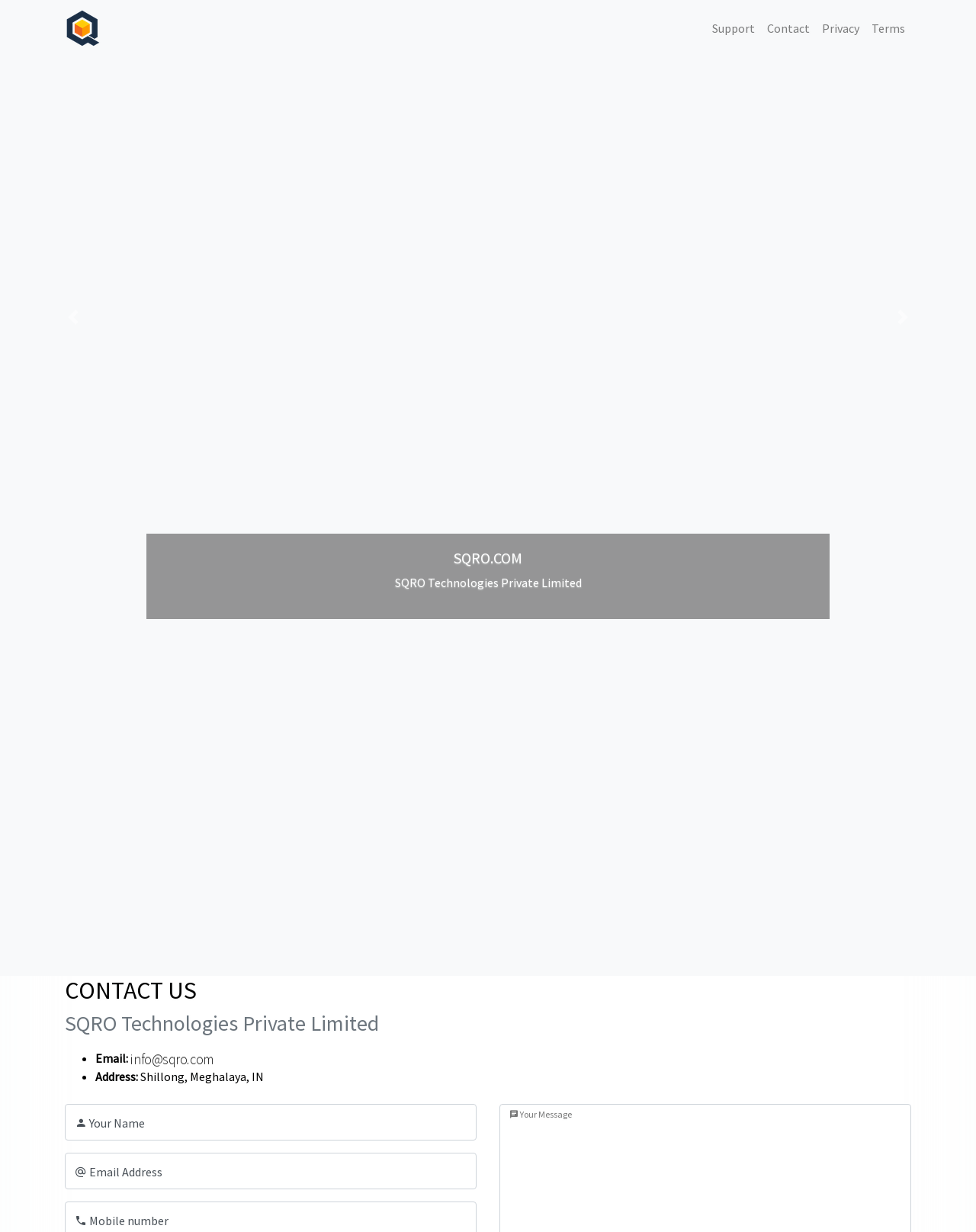Pinpoint the bounding box coordinates of the element you need to click to execute the following instruction: "Click on Email". The bounding box should be represented by four float numbers between 0 and 1, in the format [left, top, right, bottom].

[0.134, 0.853, 0.22, 0.865]